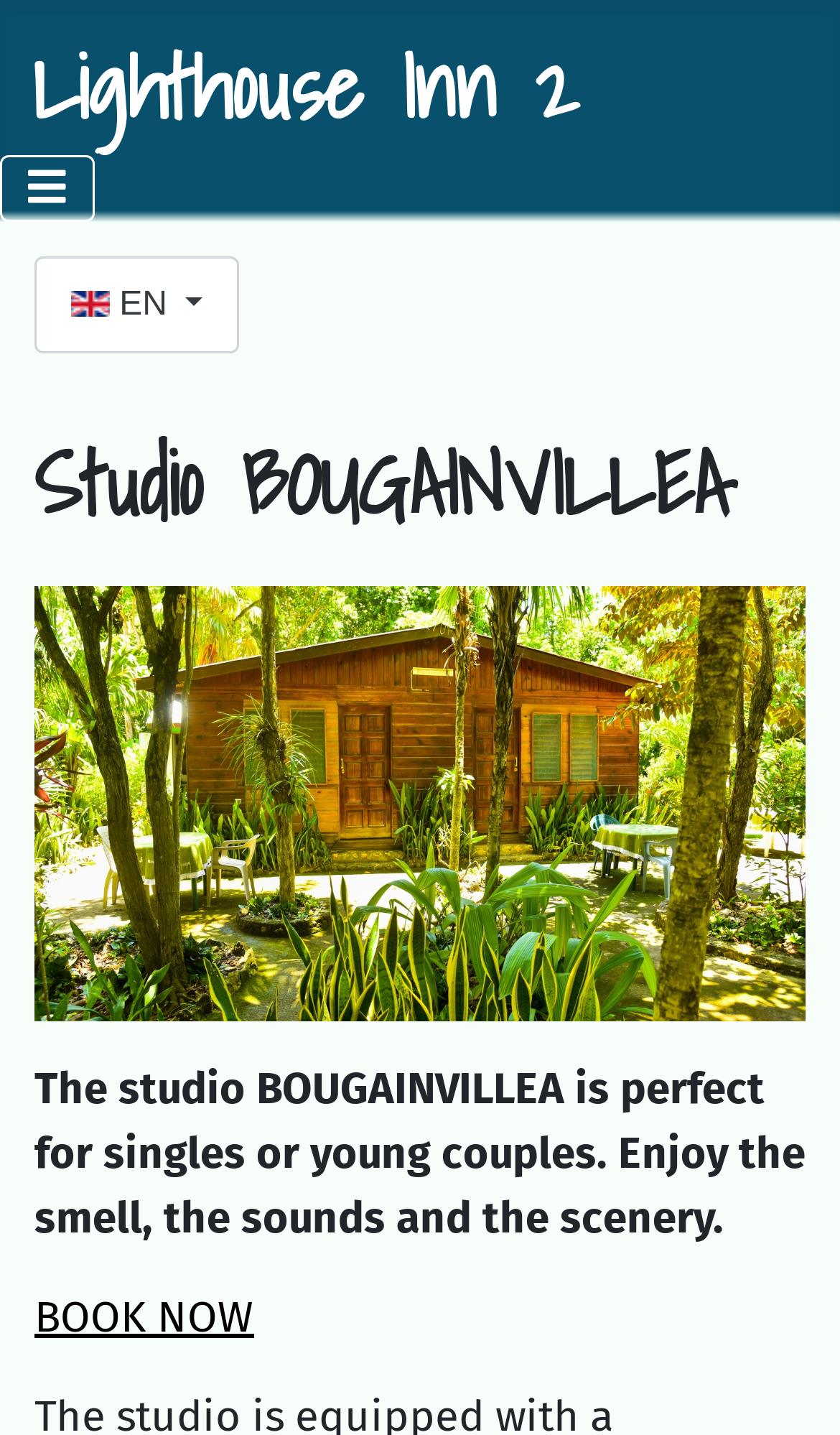Provide your answer in one word or a succinct phrase for the question: 
What is the purpose of the studio?

For singles or young couples